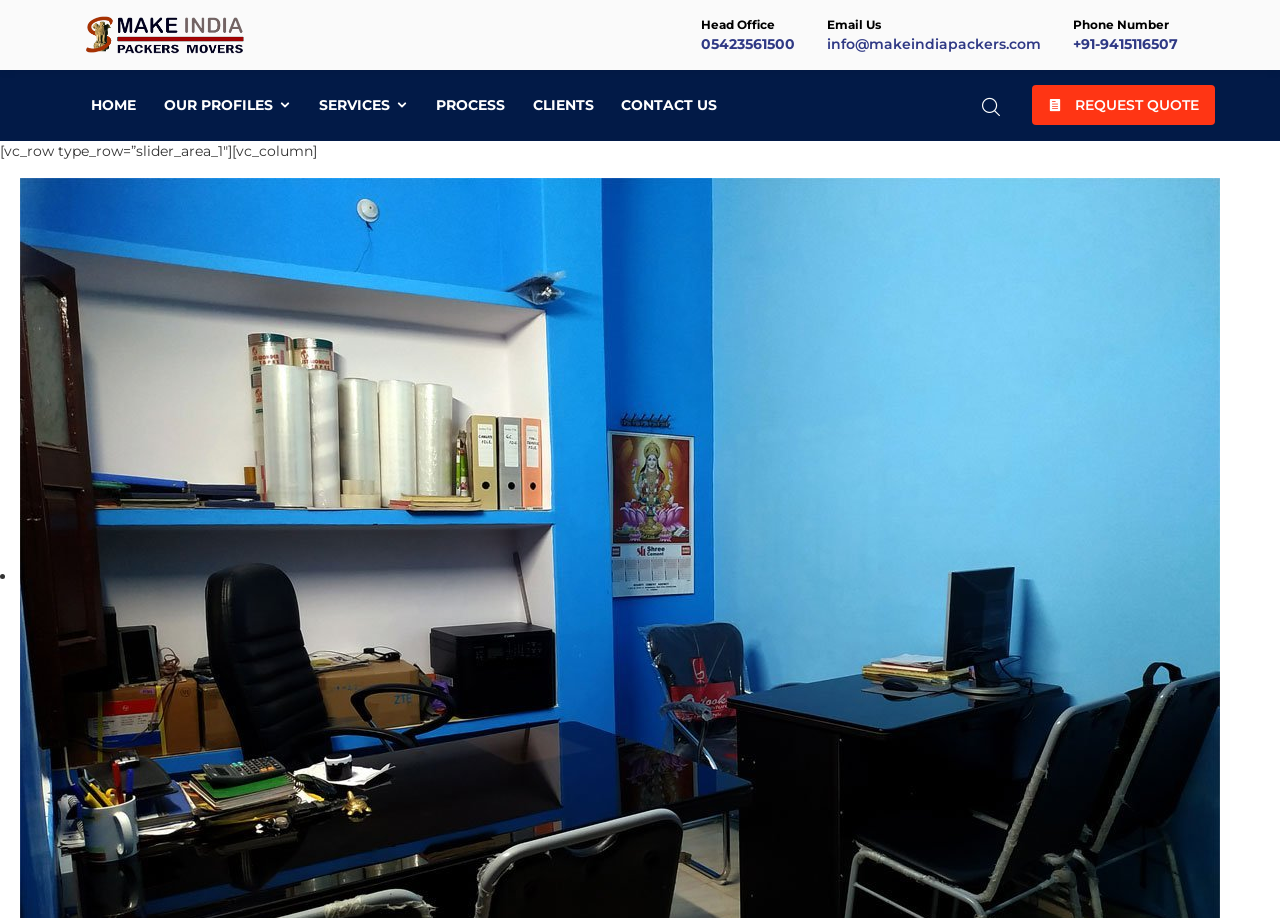Identify the bounding box coordinates of the part that should be clicked to carry out this instruction: "Click the HOME link".

[0.062, 0.093, 0.115, 0.136]